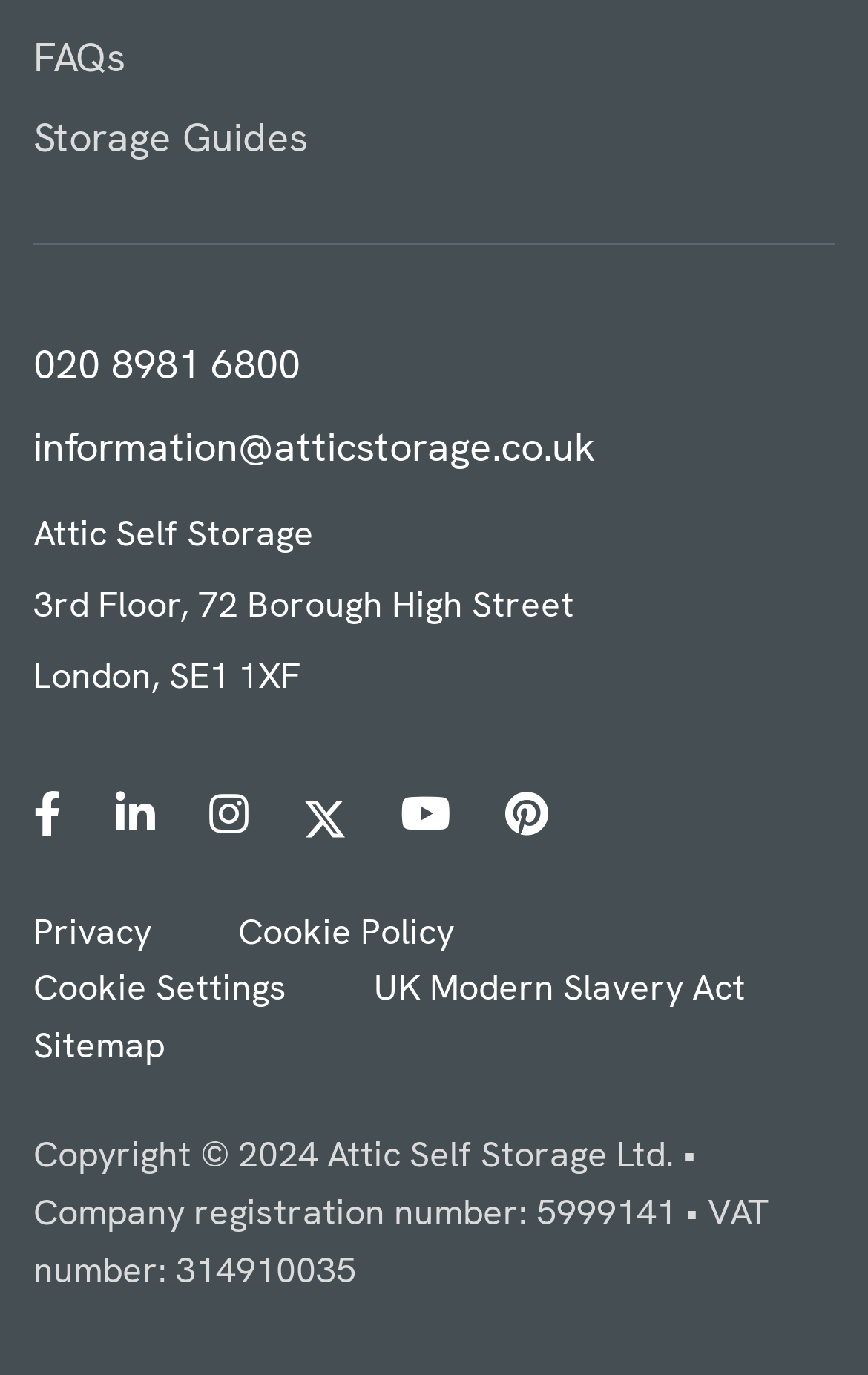How many social media links are there?
Based on the screenshot, answer the question with a single word or phrase.

5